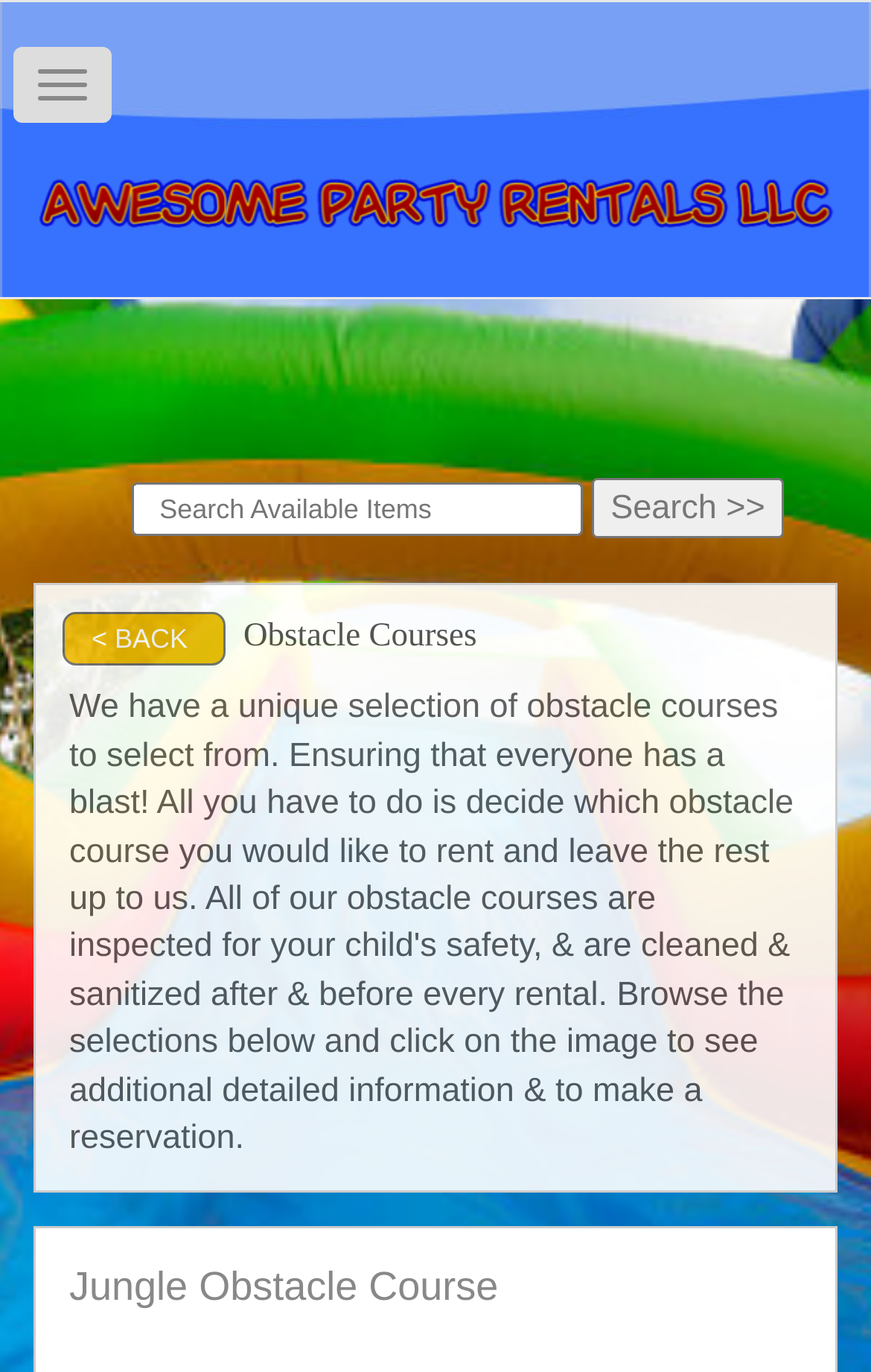What is the name of the first obstacle course listed?
Based on the screenshot, provide your answer in one word or phrase.

Jungle Obstacle Course